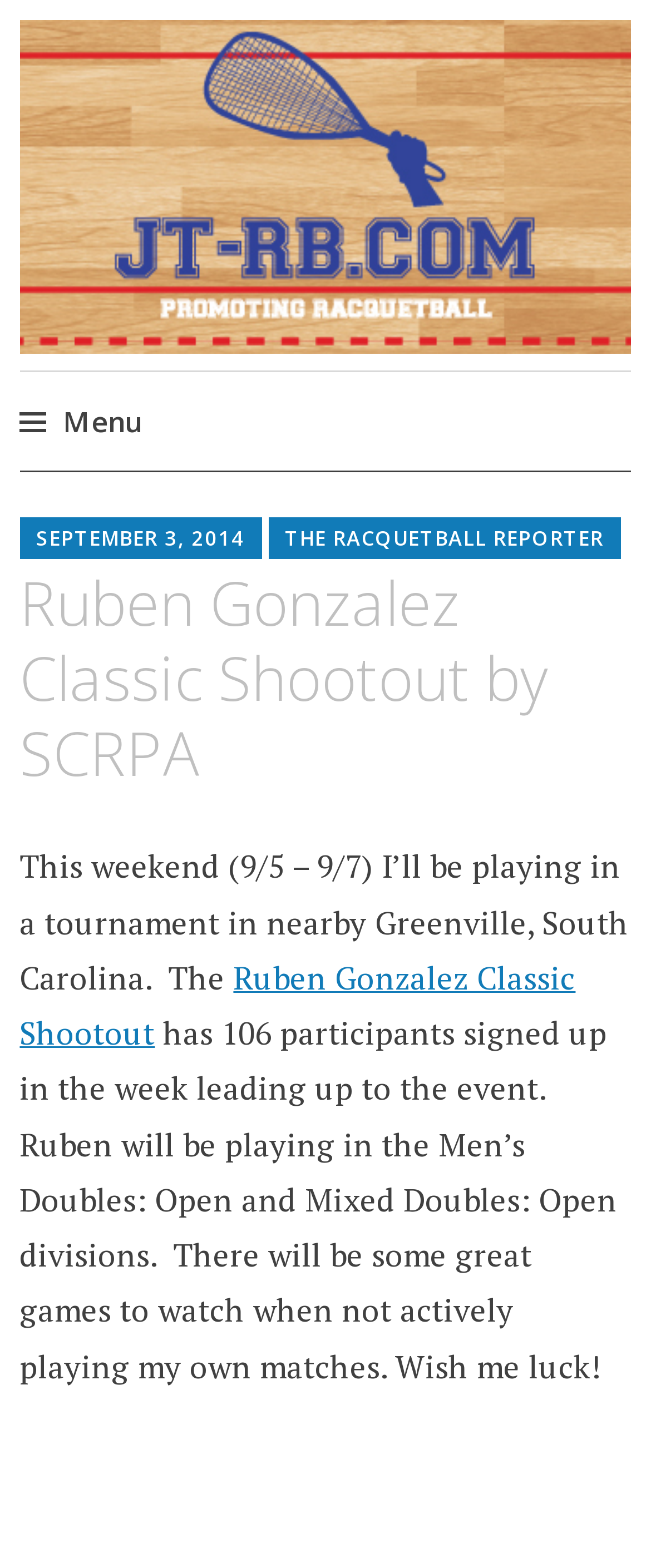Explain the webpage in detail.

The webpage is about Ruben Gonzalez's participation in a racquetball tournament, specifically the Classic Shootout by SCRPA. At the top, there is a heading with the title "JT-RB" and a link with the same text. Below this, there is another heading that reads "Promoting Racquetball". 

On the top-right corner, there is a menu icon represented by "\uf419" and a link to "Skip to content". Below the menu icon, there is a link to "SEPTEMBER 3, 2014" with a time element. Next to this, there is a link to "THE RACQUETBALL REPORTER". 

Further down, there is a heading that reads "Ruben Gonzalez Classic Shootout by SCRPA". Below this, there is a block of text that describes Ruben's participation in the tournament, mentioning the dates, location, and the number of participants. There is also a link to "Ruben Gonzalez Classic Shootout" within this text. The text continues to describe Ruben's divisions and wishes for good luck.